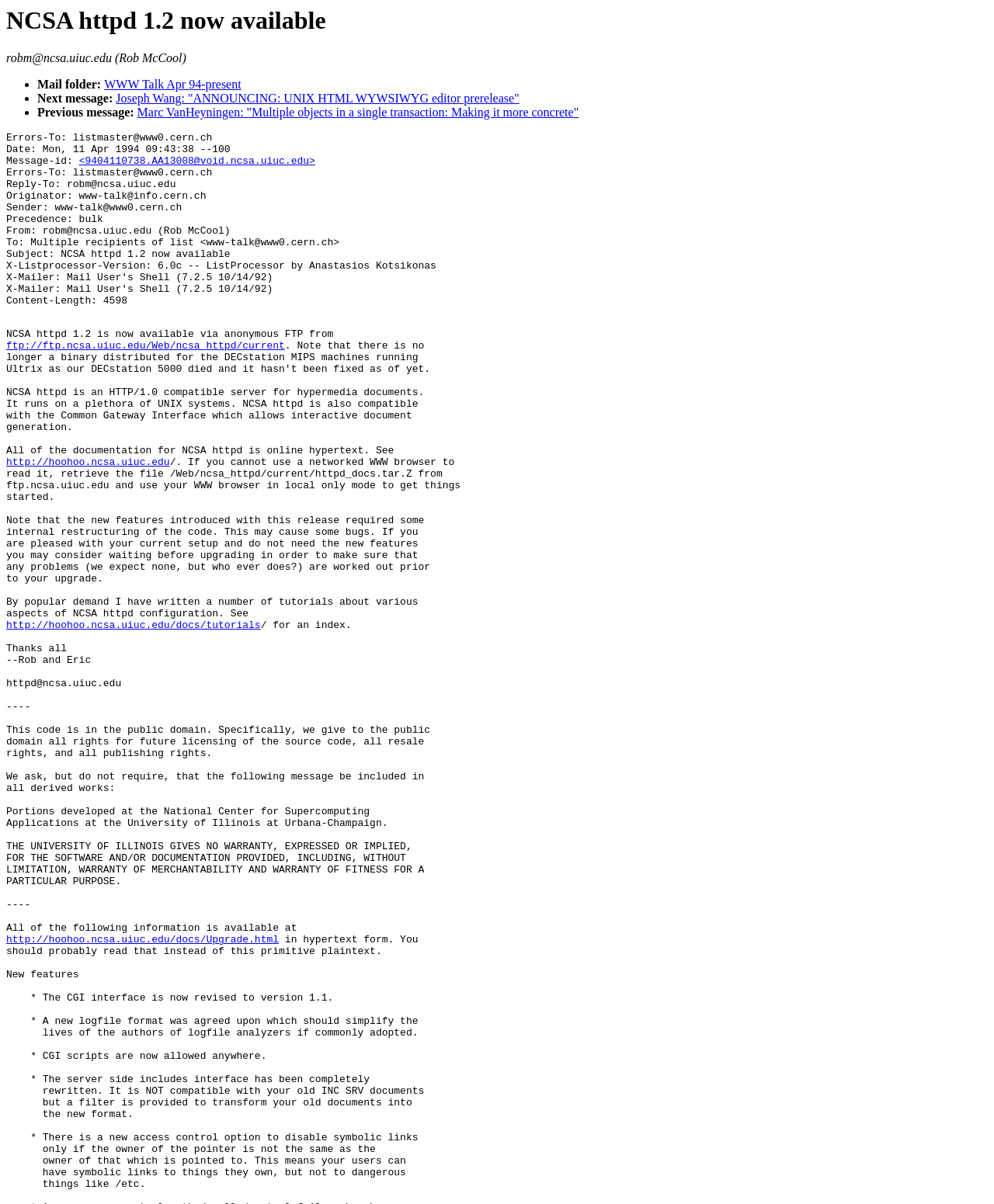Please find the bounding box coordinates (top-left x, top-left y, bottom-right x, bottom-right y) in the screenshot for the UI element described as follows: http://hoohoo.ncsa.uiuc.edu/docs/tutorials

[0.006, 0.515, 0.263, 0.524]